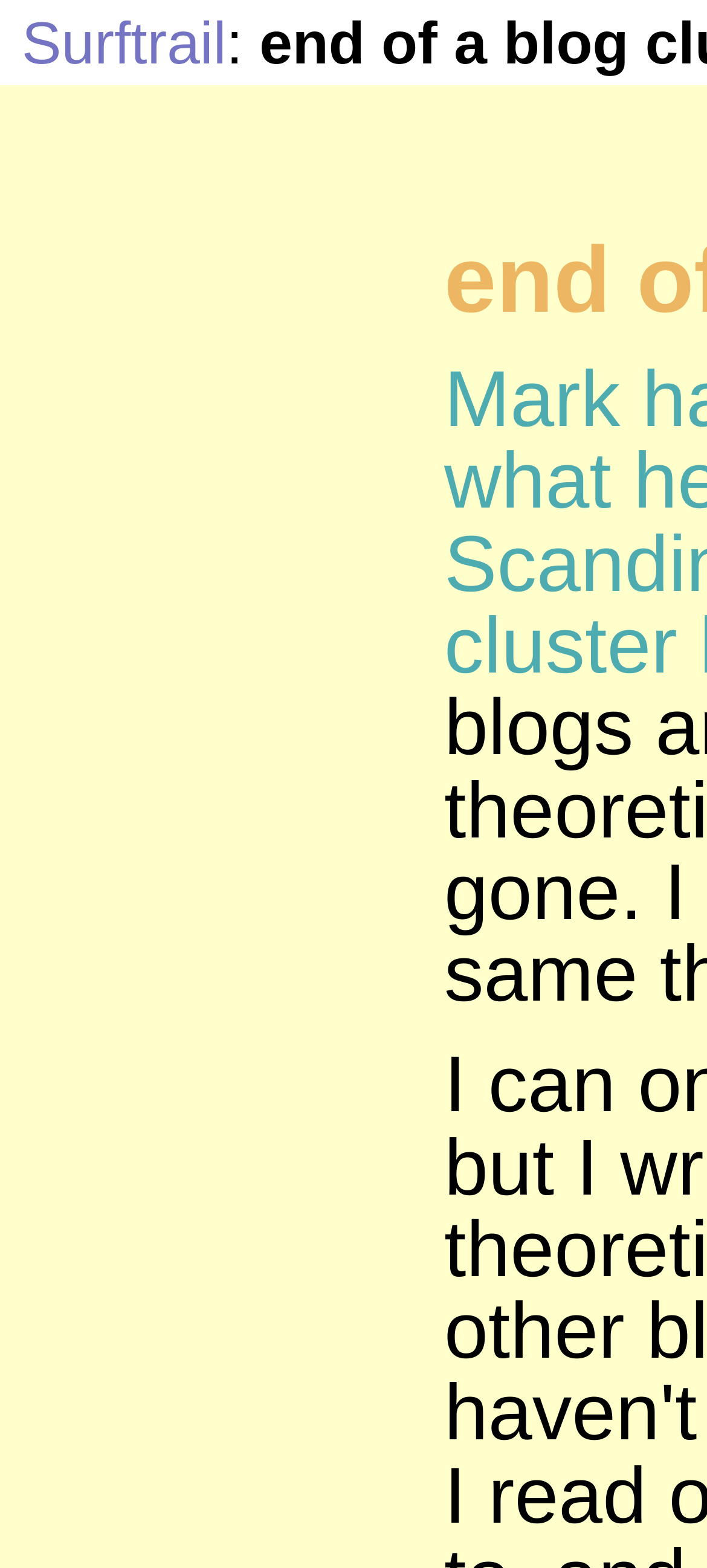Determine the webpage's heading and output its text content.

end of a blog cluster?